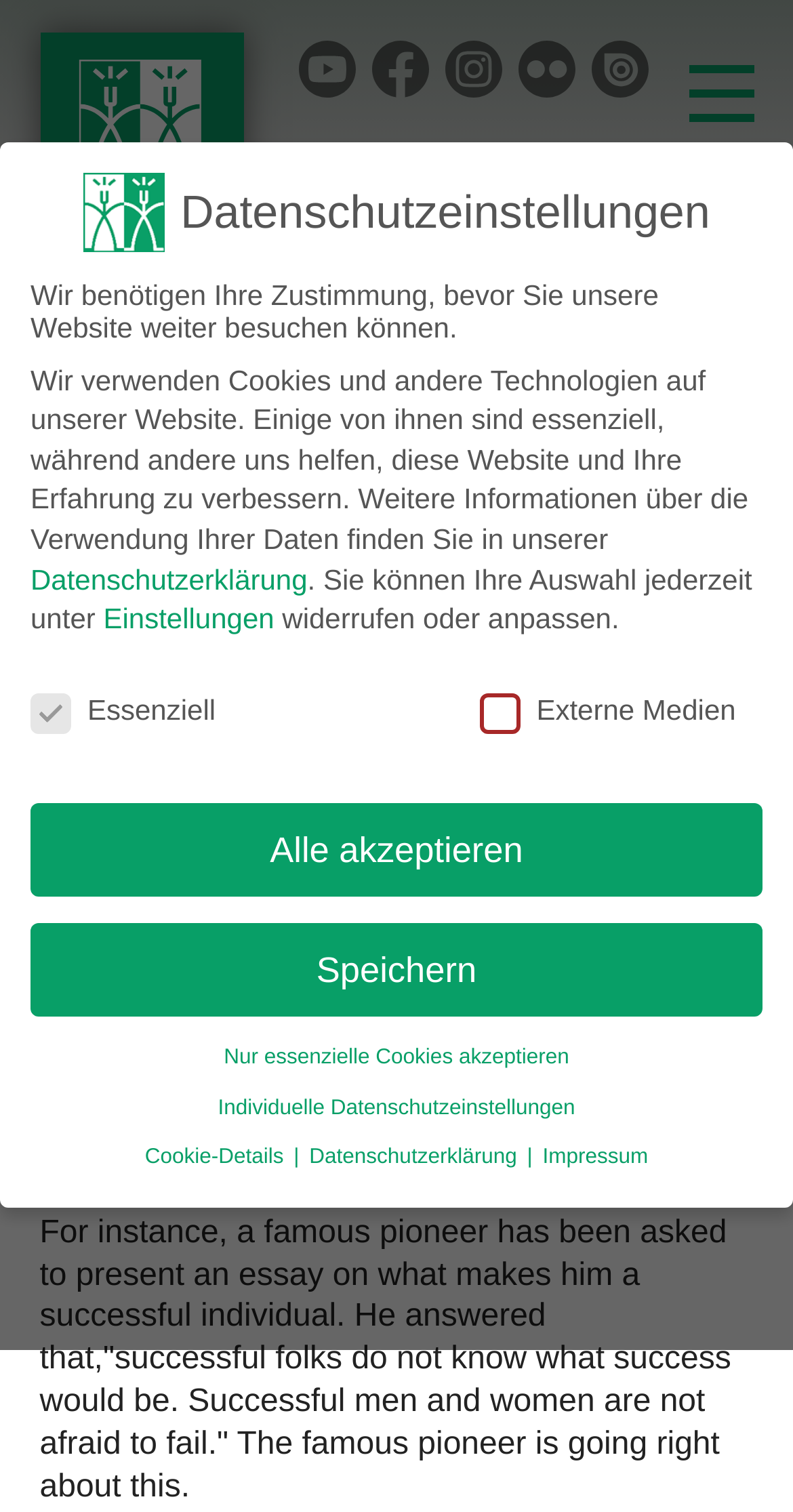Answer succinctly with a single word or phrase:
How many buttons are available in the Datenschutzeinstellungen section?

7